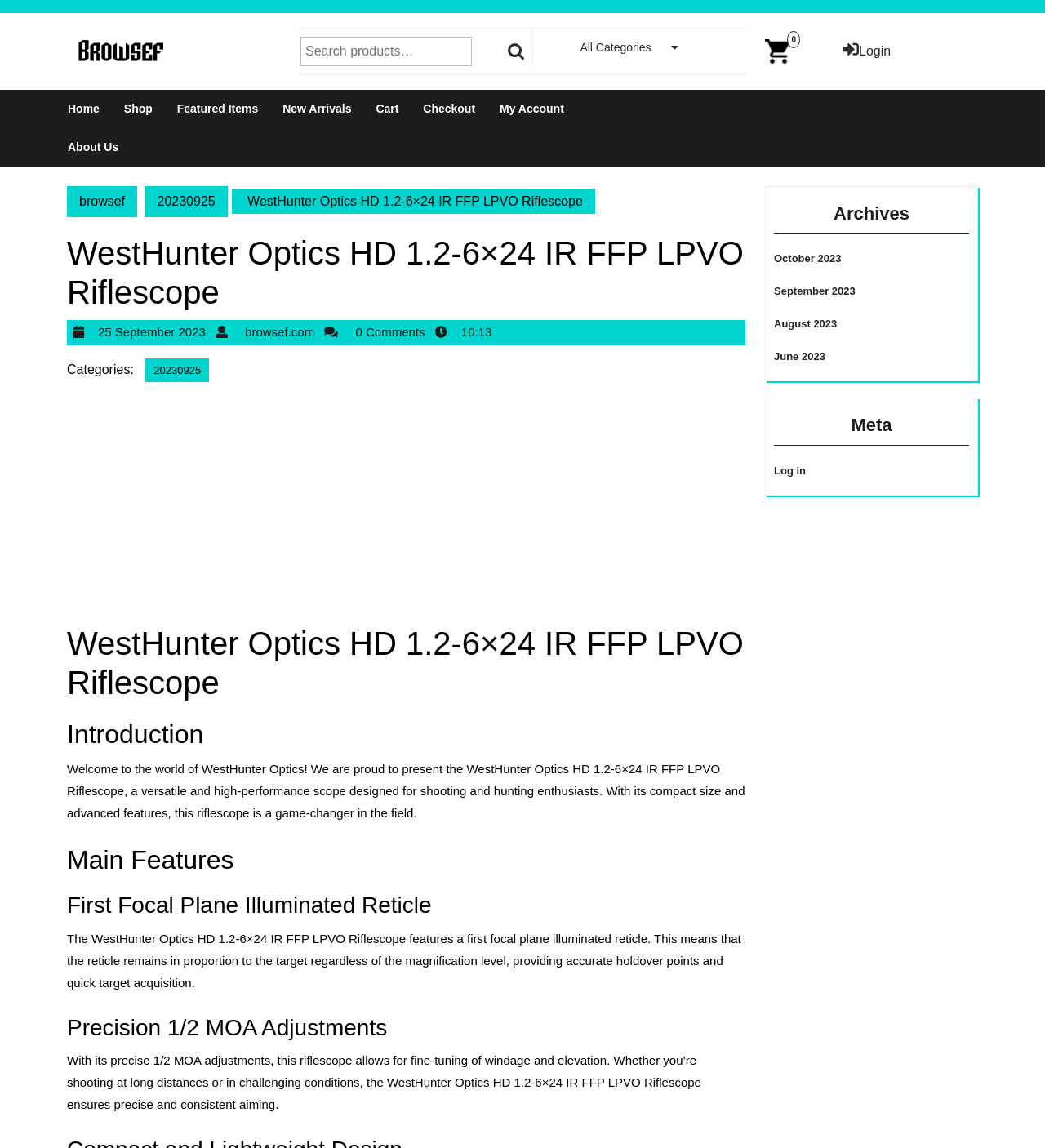Summarize the webpage in an elaborate manner.

This webpage is about the WestHunter Optics HD 1.2-6×24 IR FFP LPVO Riflescope, a compact scope designed for shooting and hunting. At the top left, there is a navigation menu with links to "Home", "Shop", "Featured Items", "New Arrivals", "Cart", "Checkout", "My Account", and "About Us". Next to the navigation menu, there is a search bar with a "Search" button. 

On the top right, there are three icons: a "browsef" link, a cart image, and a login link. Below these icons, there is a tab labeled "All Categories". 

The main content of the webpage is divided into sections. The first section has a heading "WestHunter Optics HD 1.2-6×24 IR FFP LPVO Riflescope" and provides an introduction to the product, describing it as a versatile and high-performance scope designed for shooting and hunting enthusiasts. 

The next section is labeled "Main Features" and has two subsections: "First Focal Plane Illuminated Reticle" and "Precision 1/2 MOA Adjustments". These subsections provide detailed information about the product's features, including its first focal plane illuminated reticle and precise 1/2 MOA adjustments.

On the right side of the webpage, there are two sidebars. The first sidebar has a heading "Archives" and lists links to different months, including October 2023, September 2023, August 2023, and June 2023. The second sidebar has a heading "Meta" and a link to "Log in".